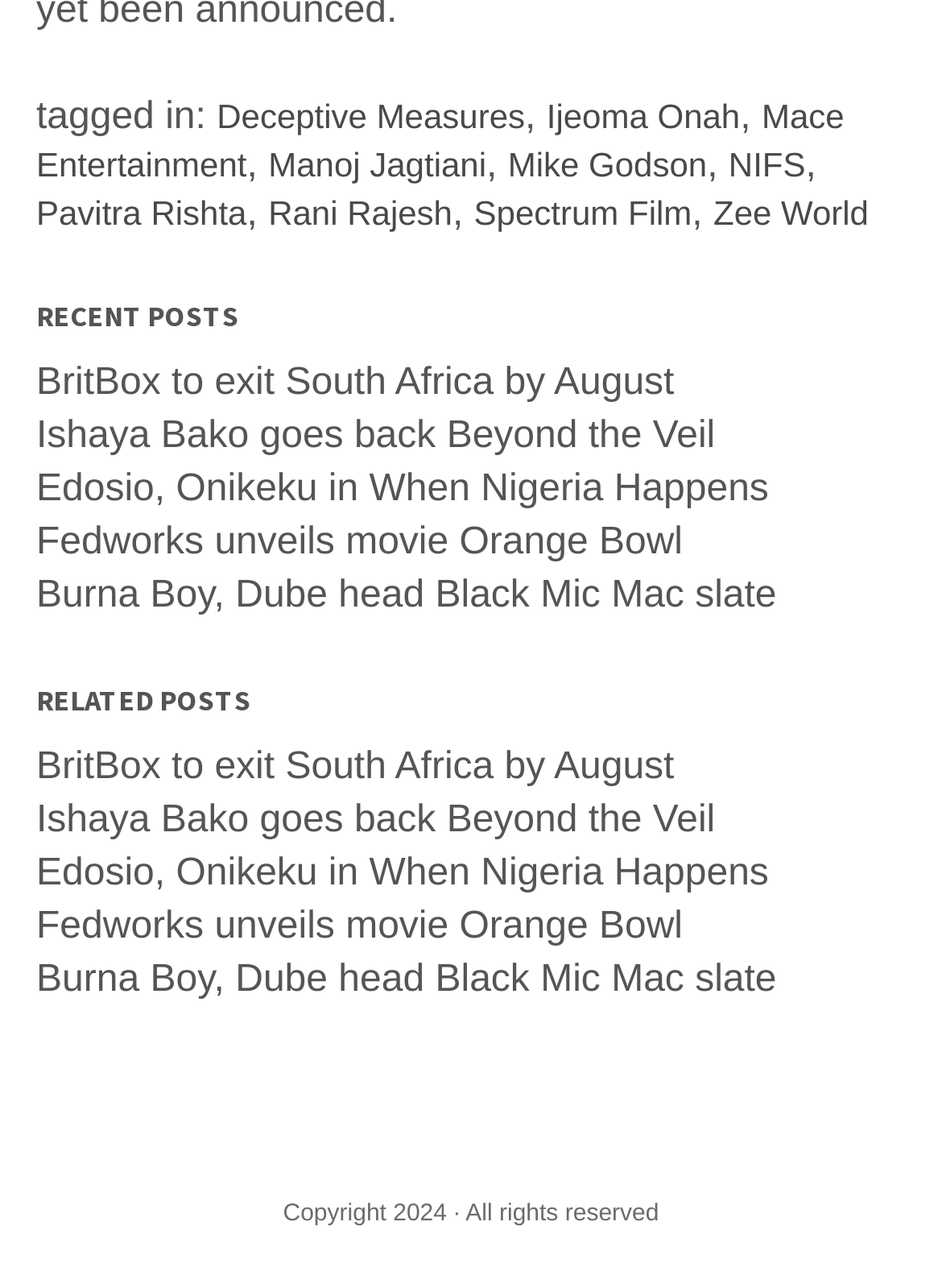Identify the bounding box coordinates of the region that should be clicked to execute the following instruction: "Read about 'Deceptive Measures'".

[0.23, 0.075, 0.557, 0.105]